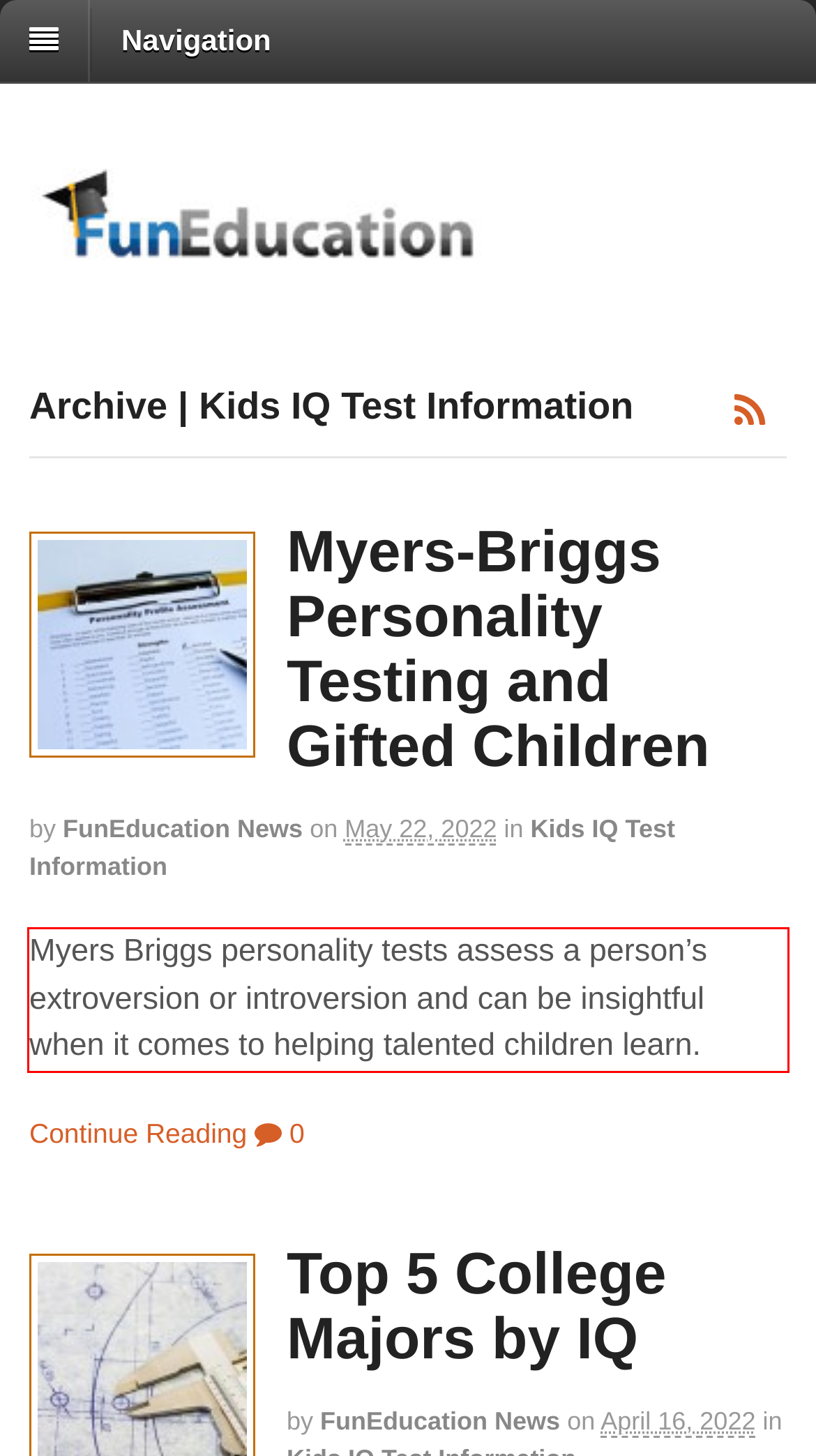You are given a webpage screenshot with a red bounding box around a UI element. Extract and generate the text inside this red bounding box.

Myers Briggs personality tests assess a person’s extroversion or introversion and can be insightful when it comes to helping talented children learn.